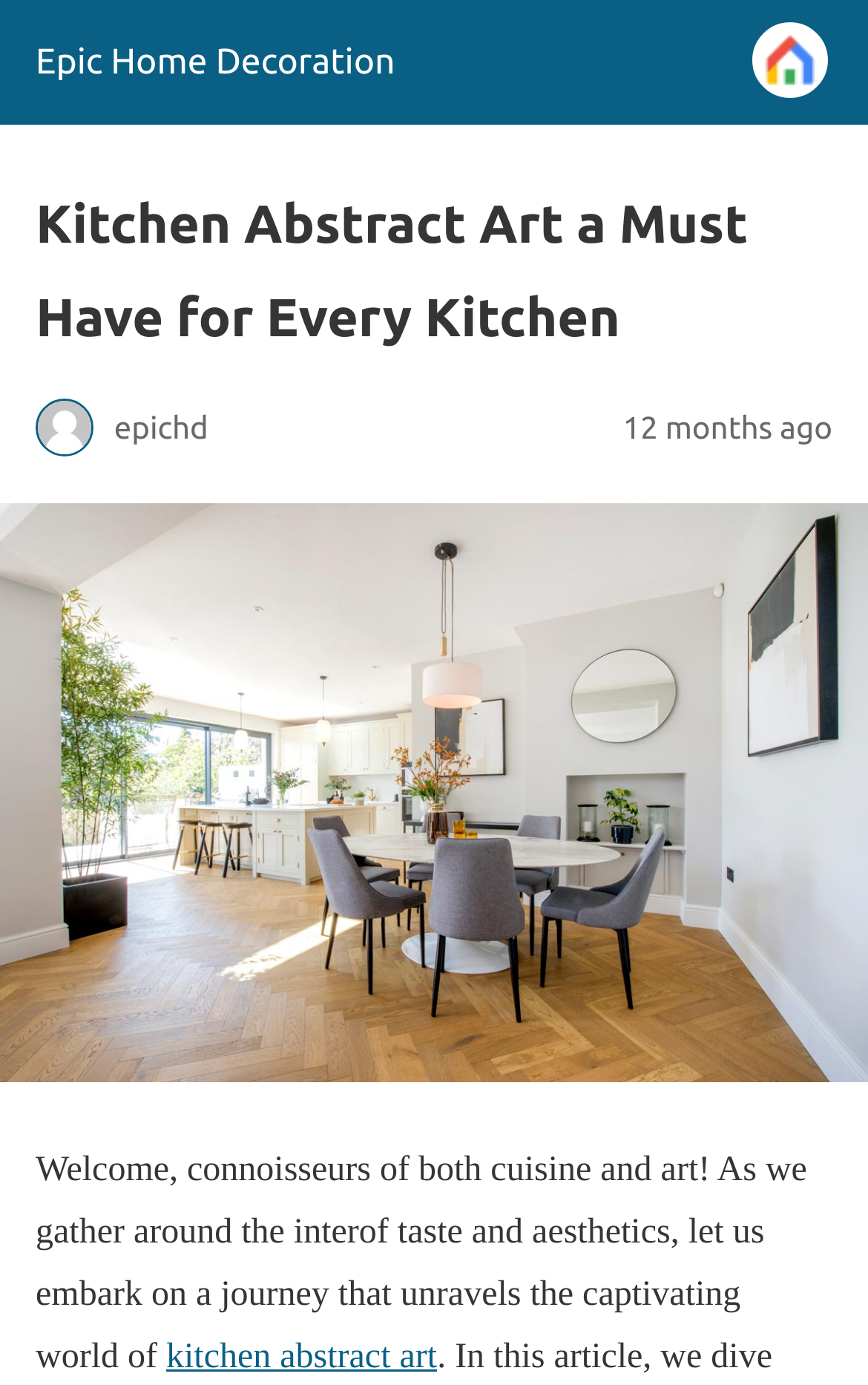Locate the UI element described by Epic Home Decoration and provide its bounding box coordinates. Use the format (top-left x, top-left y, bottom-right x, bottom-right y) with all values as floating point numbers between 0 and 1.

[0.041, 0.031, 0.455, 0.059]